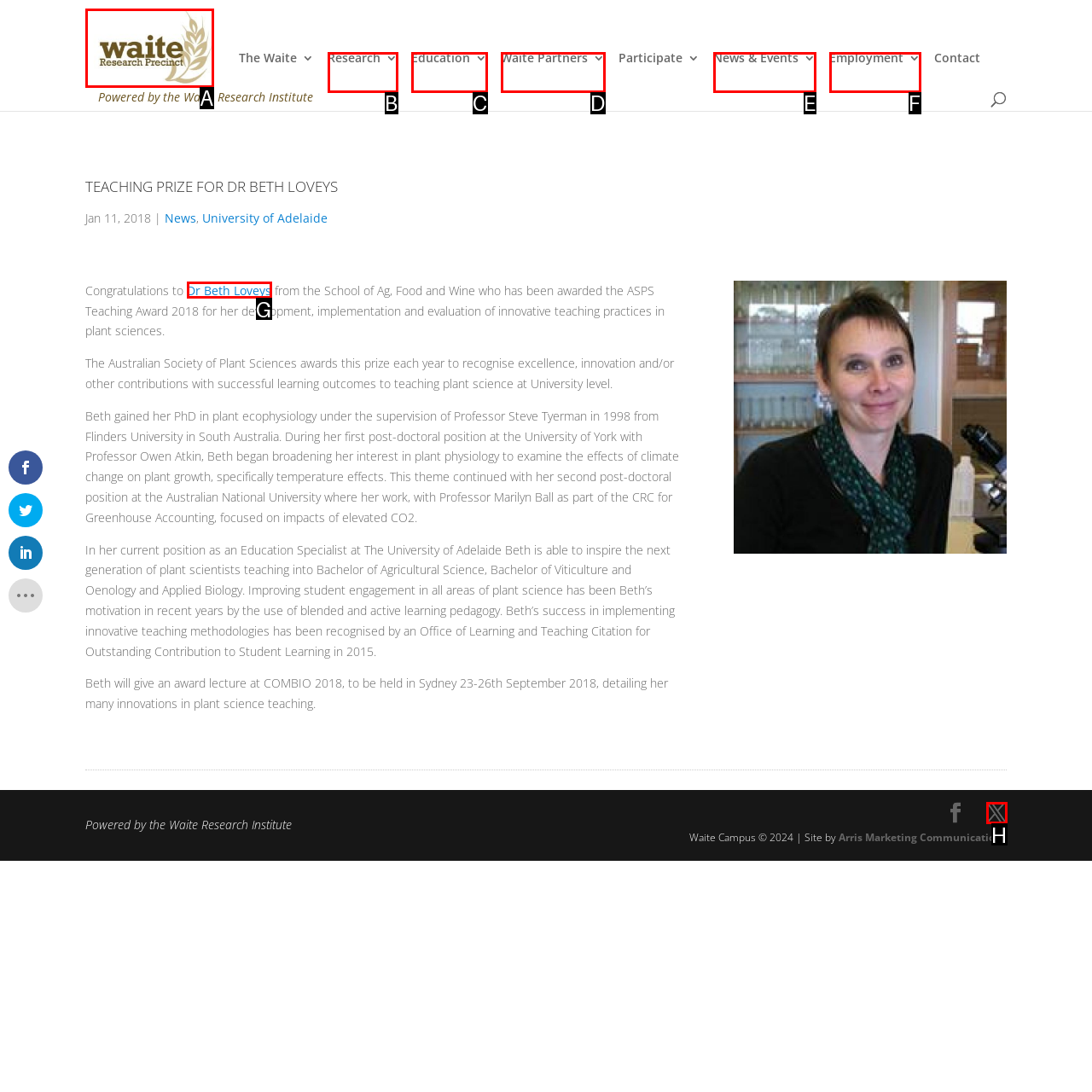Choose the HTML element that best fits the description: X. Answer with the option's letter directly.

H